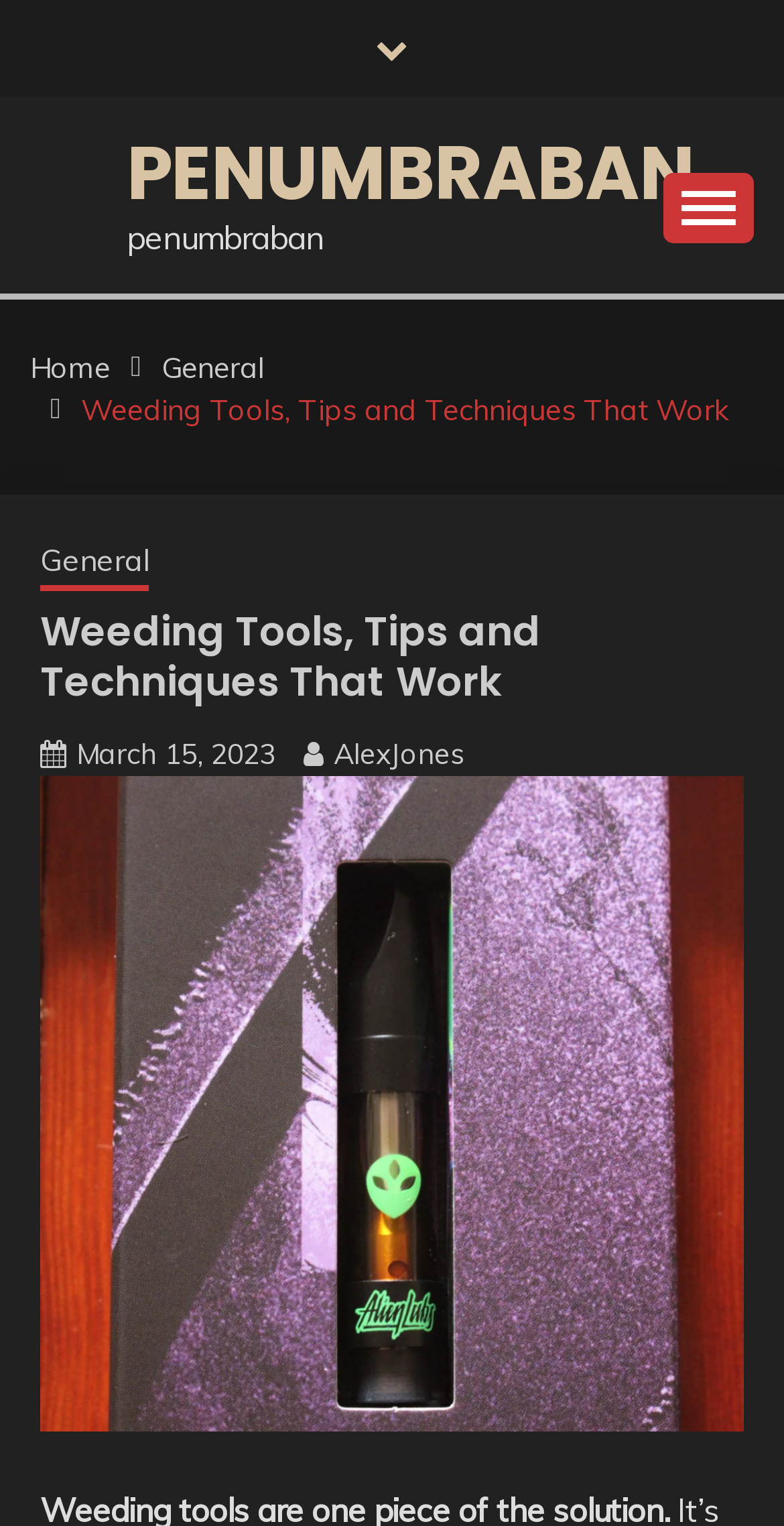Identify the title of the webpage and provide its text content.

Weeding Tools, Tips and Techniques That Work